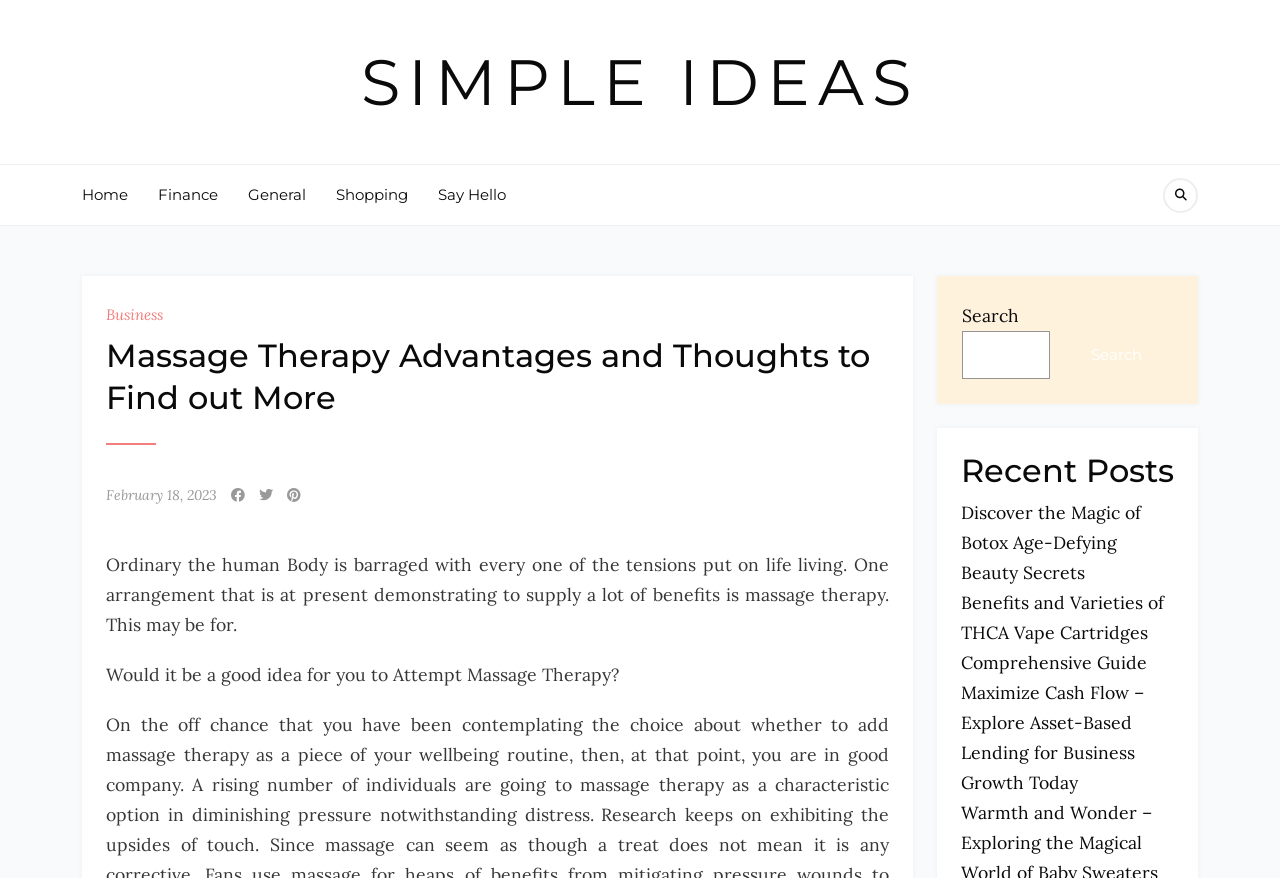Respond to the question below with a single word or phrase:
What type of posts are listed under 'Recent Posts'?

Various articles